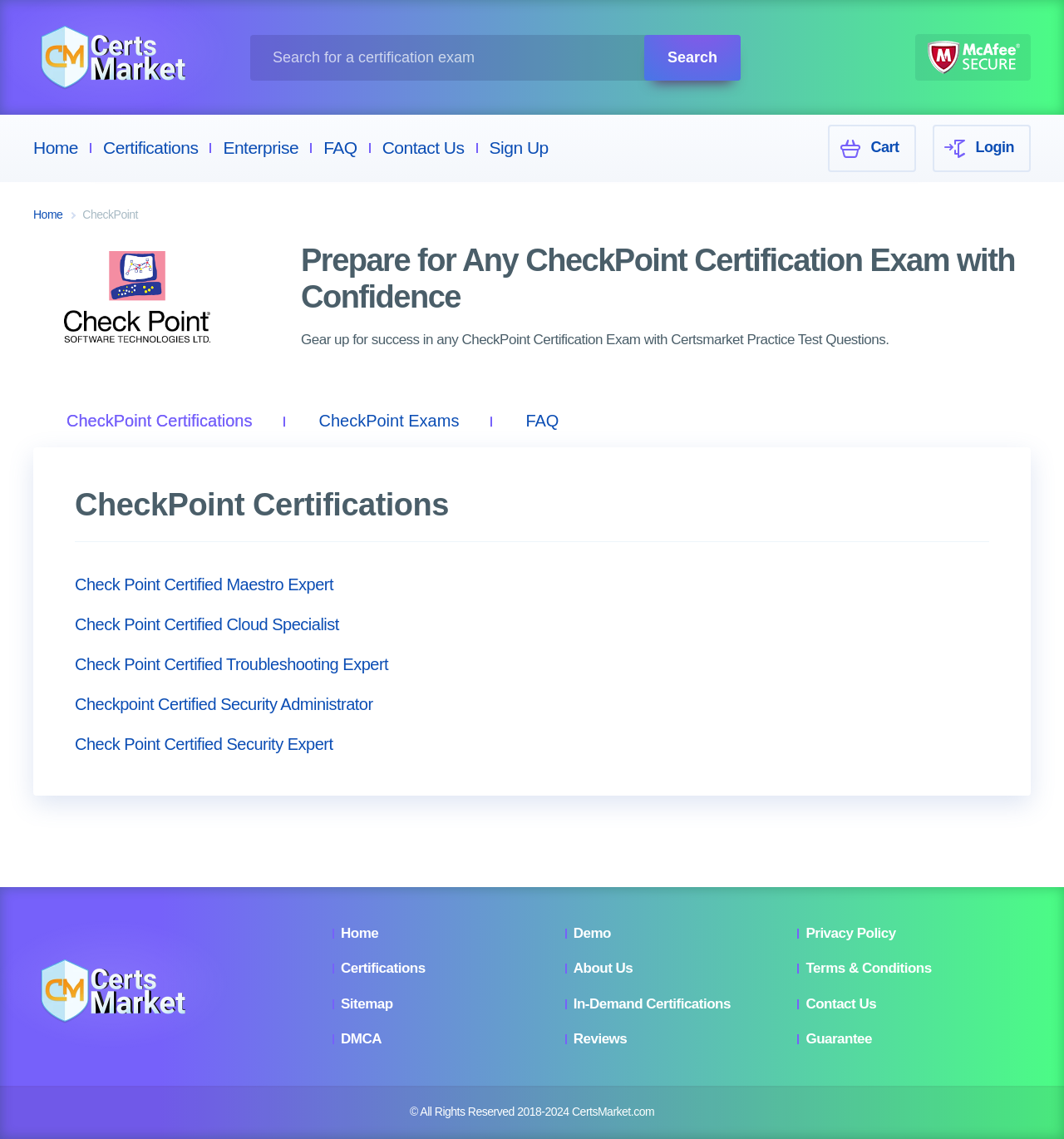Please answer the following question using a single word or phrase: 
What is the name of the security certification listed first?

Check Point Certified Maestro Expert